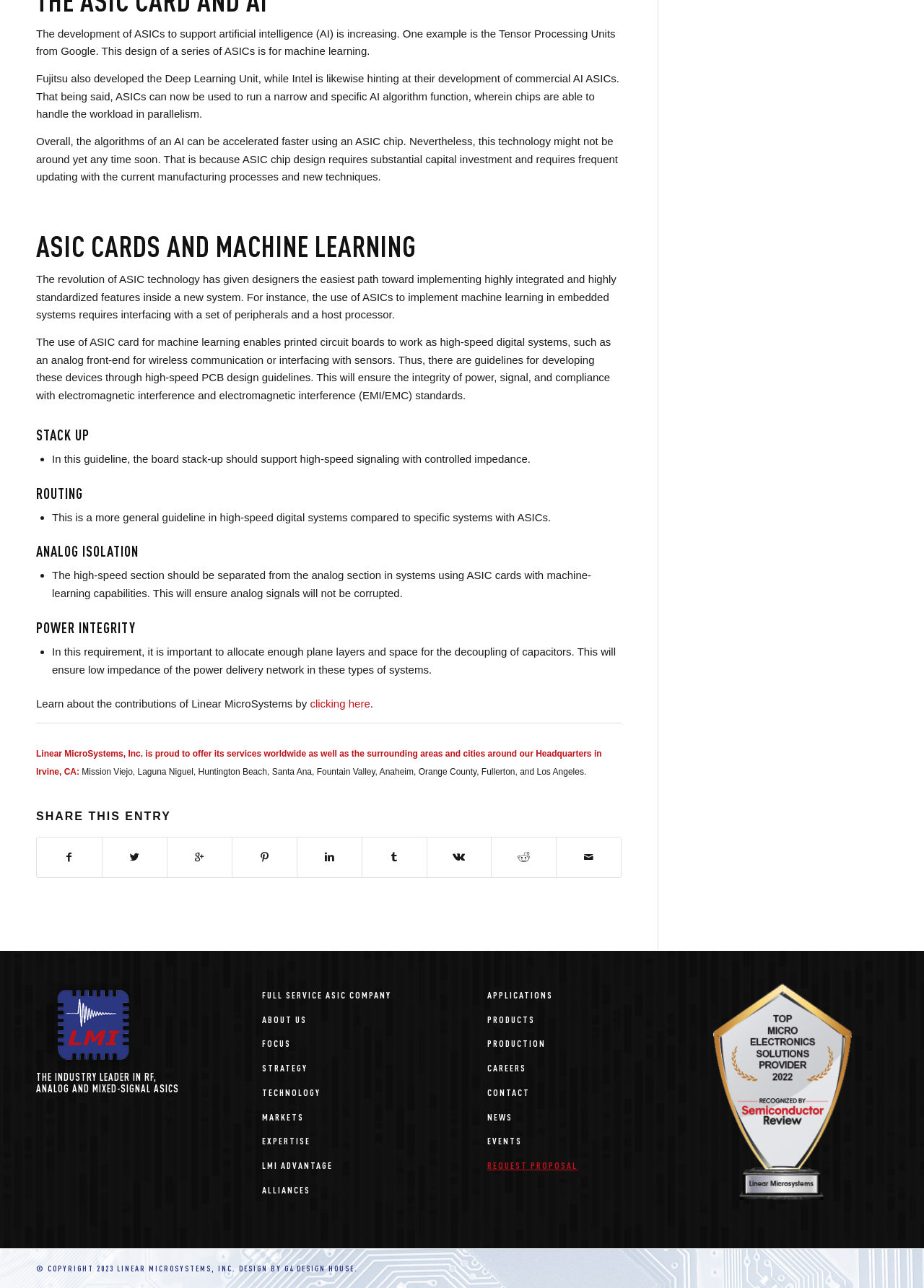Please determine the bounding box coordinates of the element's region to click for the following instruction: "Click the 'CONTACT' link".

[0.528, 0.839, 0.717, 0.858]